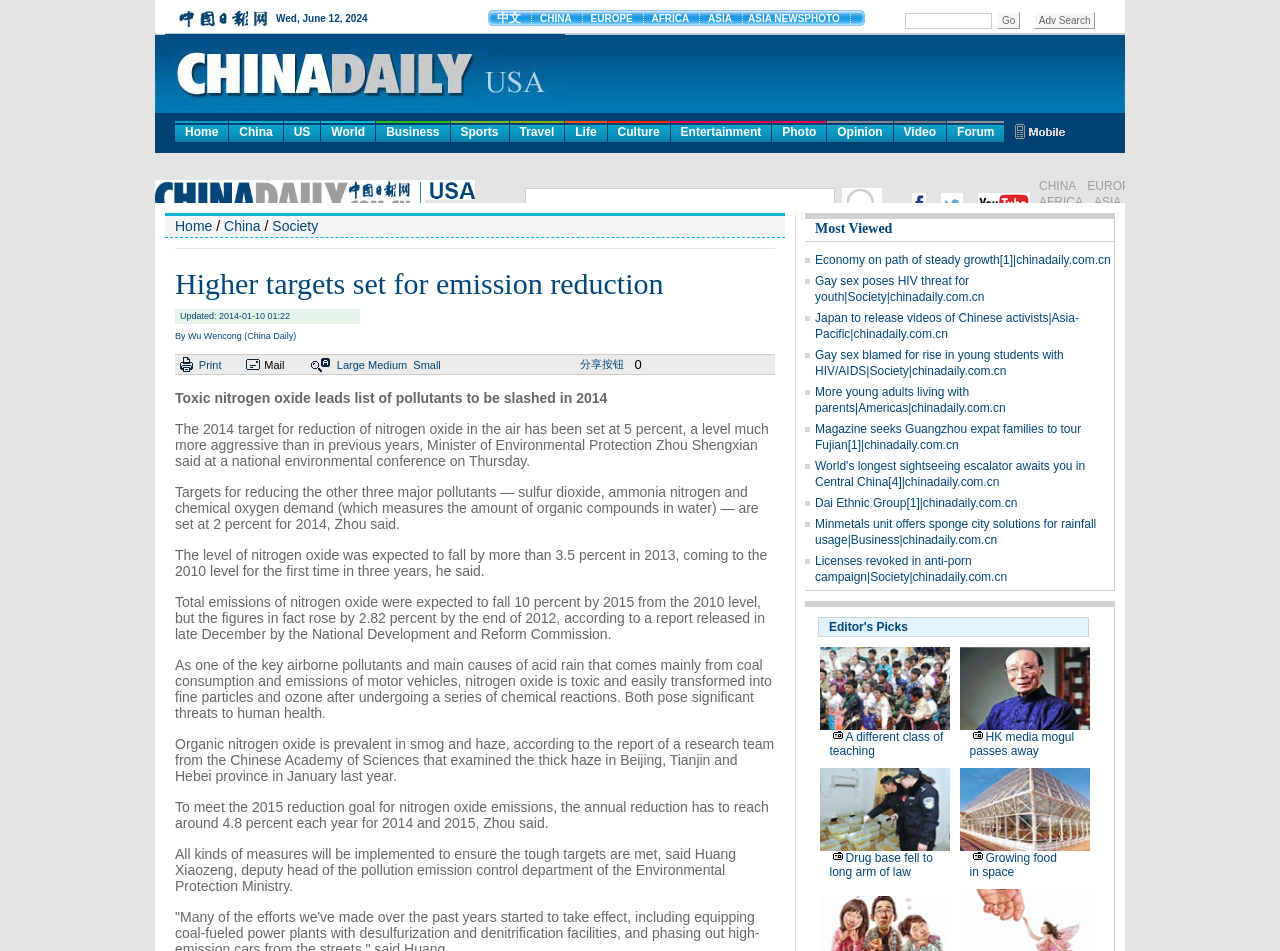Answer the following inquiry with a single word or phrase:
What is the target for reduction of nitrogen oxide in the air in 2014?

5 percent